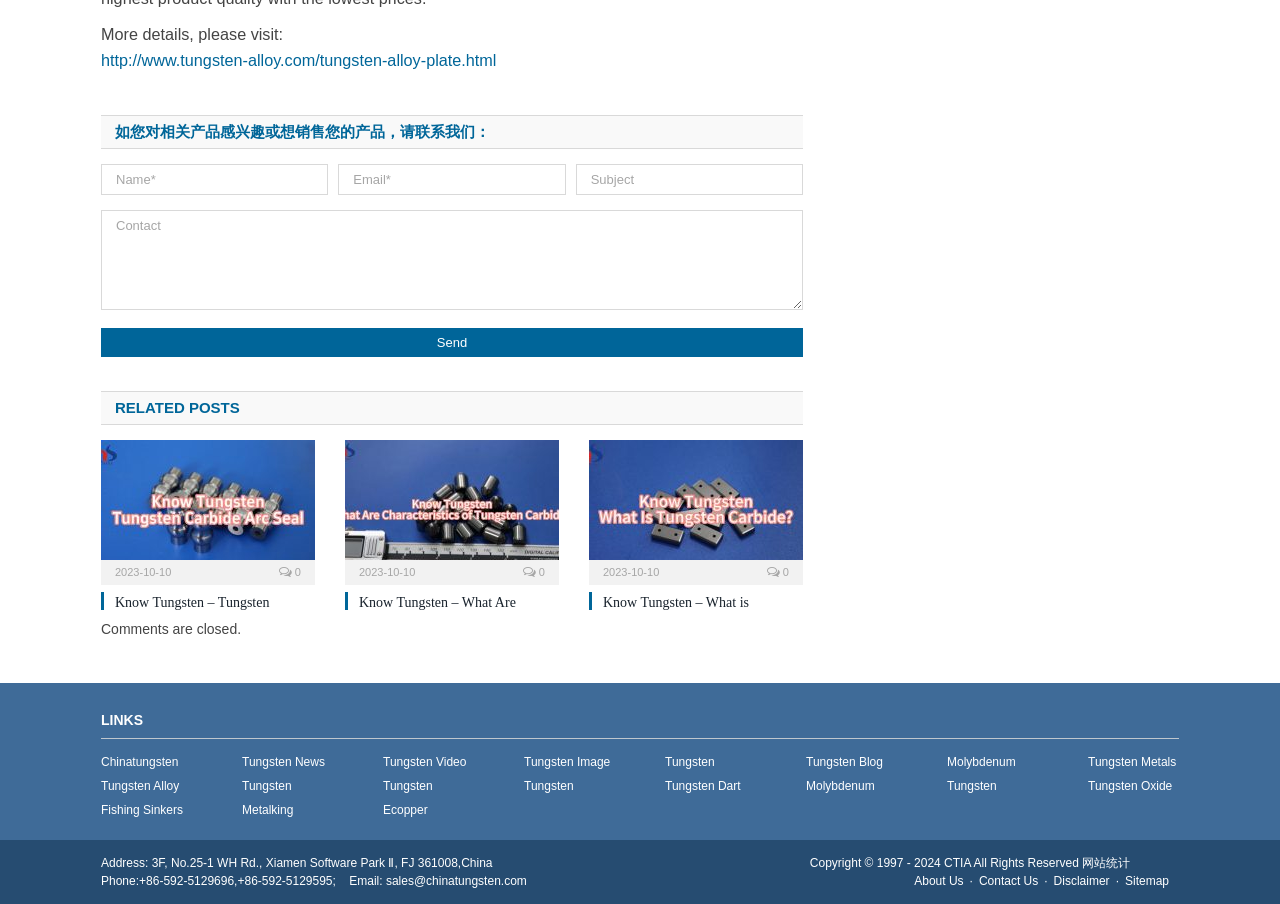Highlight the bounding box coordinates of the region I should click on to meet the following instruction: "send a contact message".

[0.079, 0.363, 0.627, 0.395]